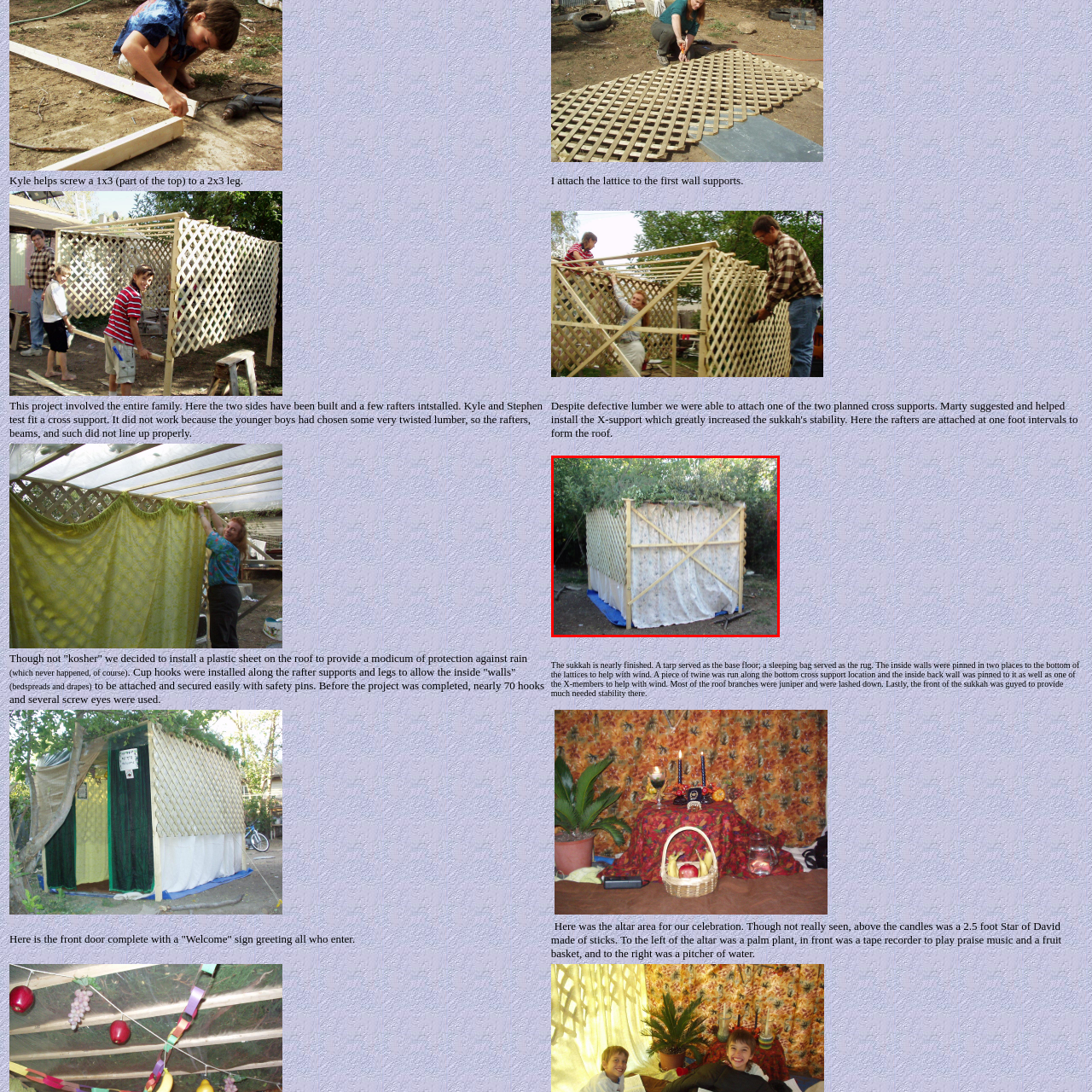Observe the content inside the red rectangle and respond to the question with one word or phrase: 
What material is used for the roof?

Branches